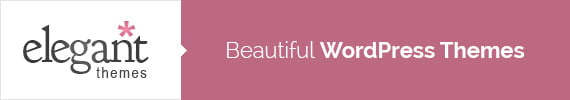Explain the image with as much detail as possible.

The image features the logo of Elegant Themes, accompanied by the tagline "Beautiful WordPress Themes." This branding emphasizes the company's focus on providing aesthetically pleasing and functional themes for WordPress users. Elegant Themes is renowned for its flagship product, the Divi theme, which allows users to create customizable and visually appealing websites using an intuitive drag-and-drop page builder. The design of the logo reflects the modern and elegant approach that the brand takes towards web design, appealing to users seeking both style and usability in their online presence.